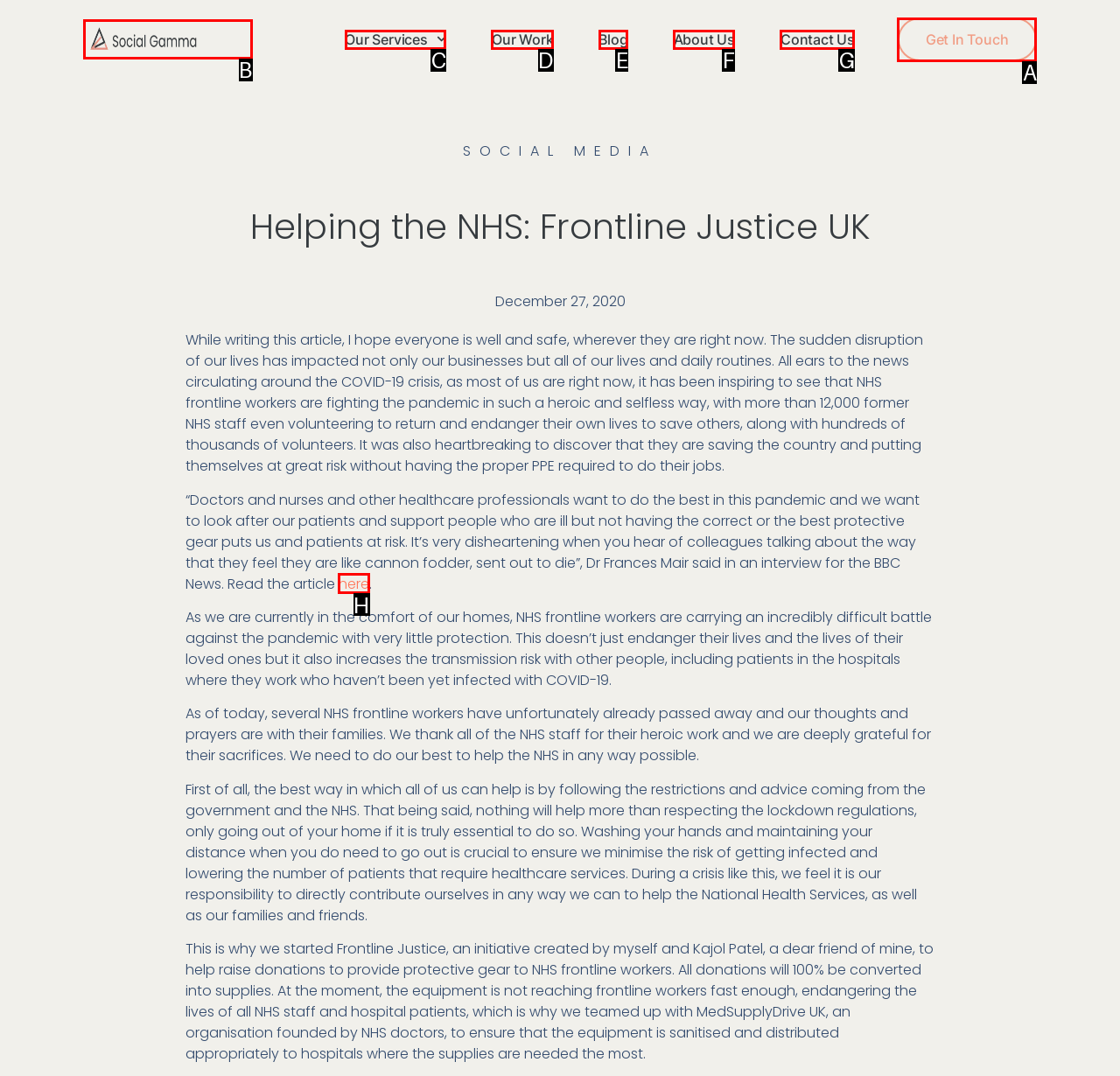Identify the correct lettered option to click in order to perform this task: Call the company. Respond with the letter.

None